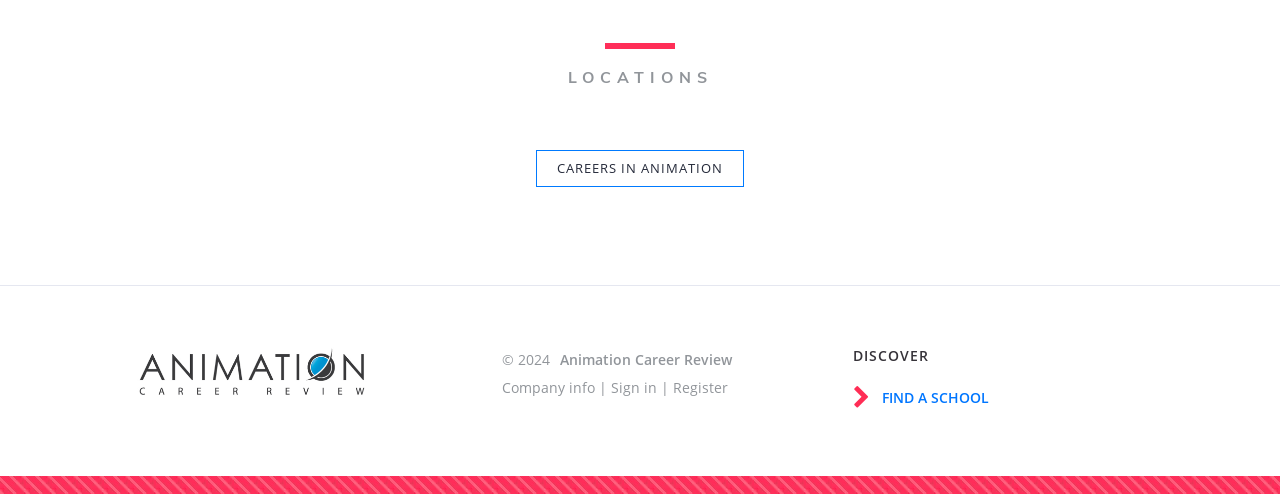What is the copyright year of the webpage?
Based on the image, give a one-word or short phrase answer.

2024